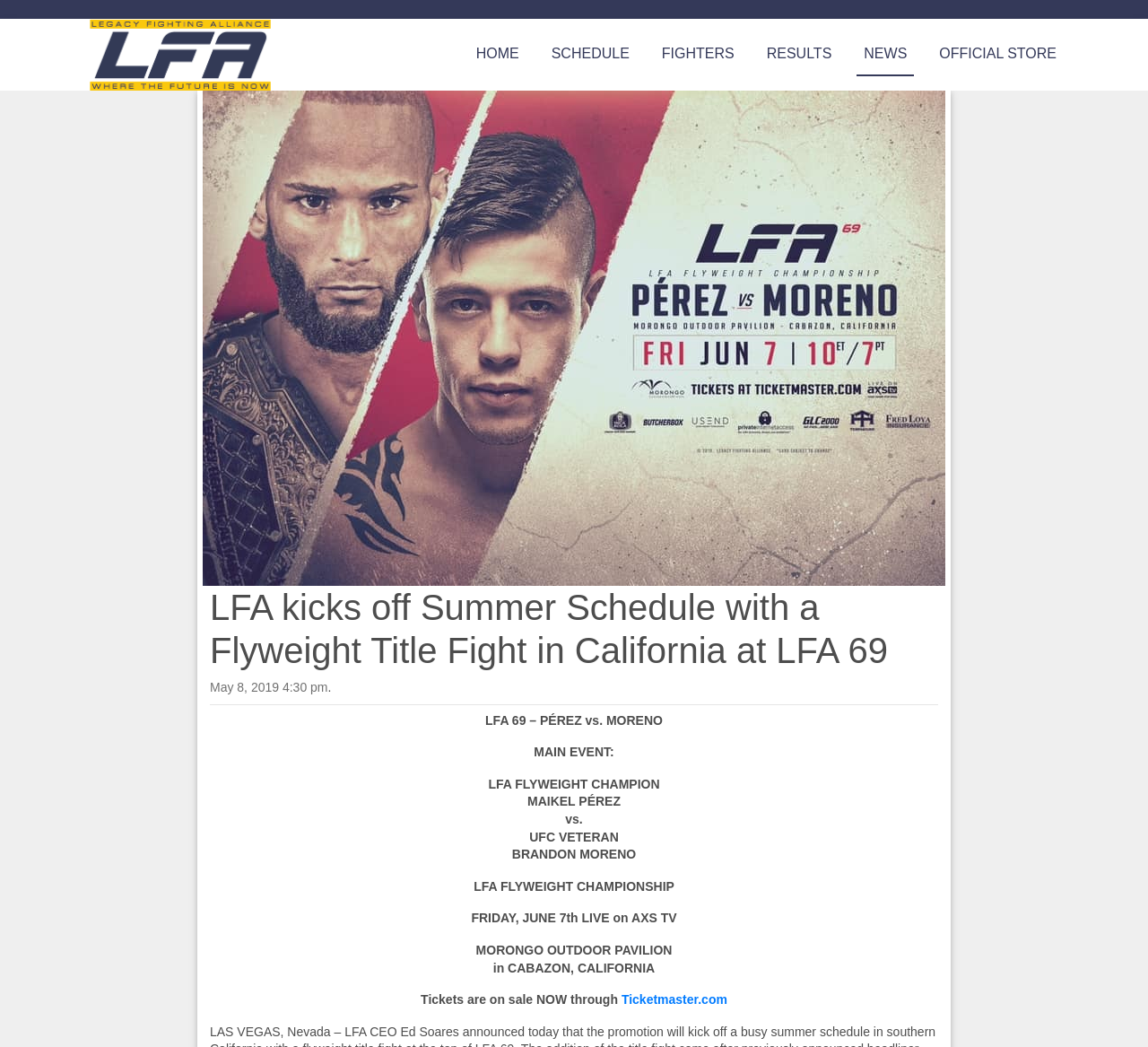Please find the bounding box coordinates of the clickable region needed to complete the following instruction: "Buy tickets through Ticketmaster". The bounding box coordinates must consist of four float numbers between 0 and 1, i.e., [left, top, right, bottom].

[0.541, 0.948, 0.634, 0.962]